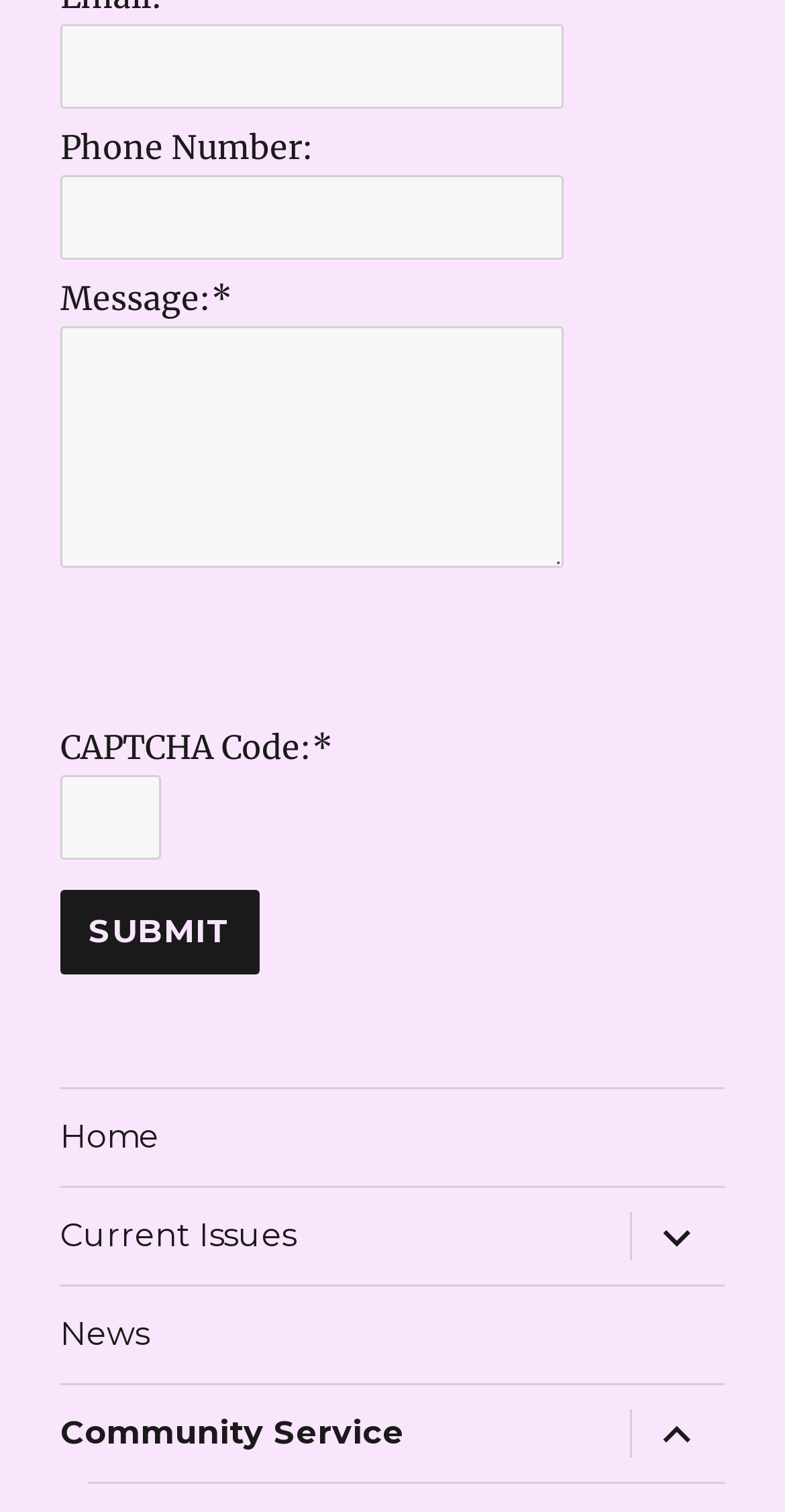What is the purpose of the CAPTCHA?
Please utilize the information in the image to give a detailed response to the question.

The CAPTCHA is used to verify that the user is a human and not a bot, as it requires the user to enter a code displayed in an image, which is a task that is difficult for bots to perform.